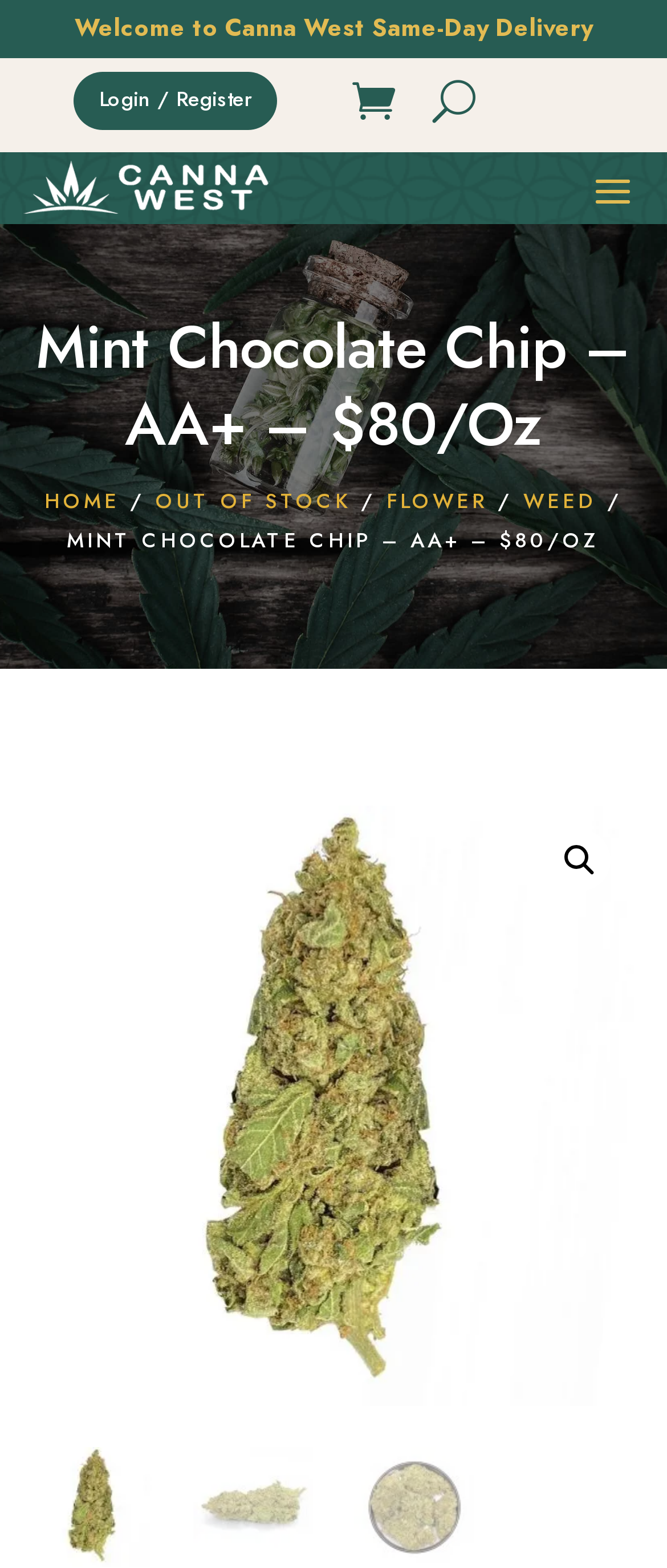Is the product in stock?
Using the image, respond with a single word or phrase.

No